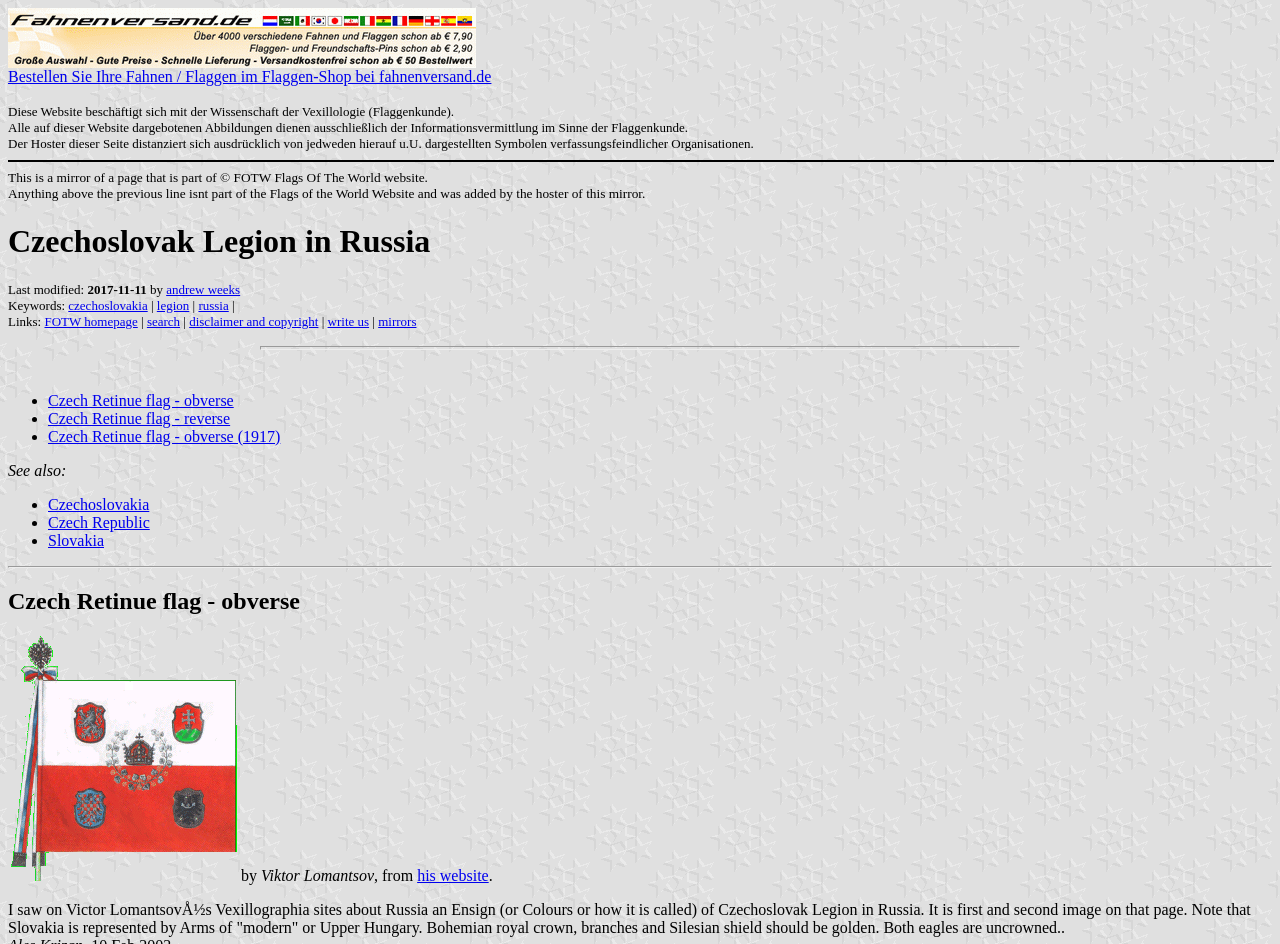Determine the bounding box coordinates of the region to click in order to accomplish the following instruction: "Search for flags with the keyword czechoslovakia". Provide the coordinates as four float numbers between 0 and 1, specifically [left, top, right, bottom].

[0.053, 0.316, 0.115, 0.331]